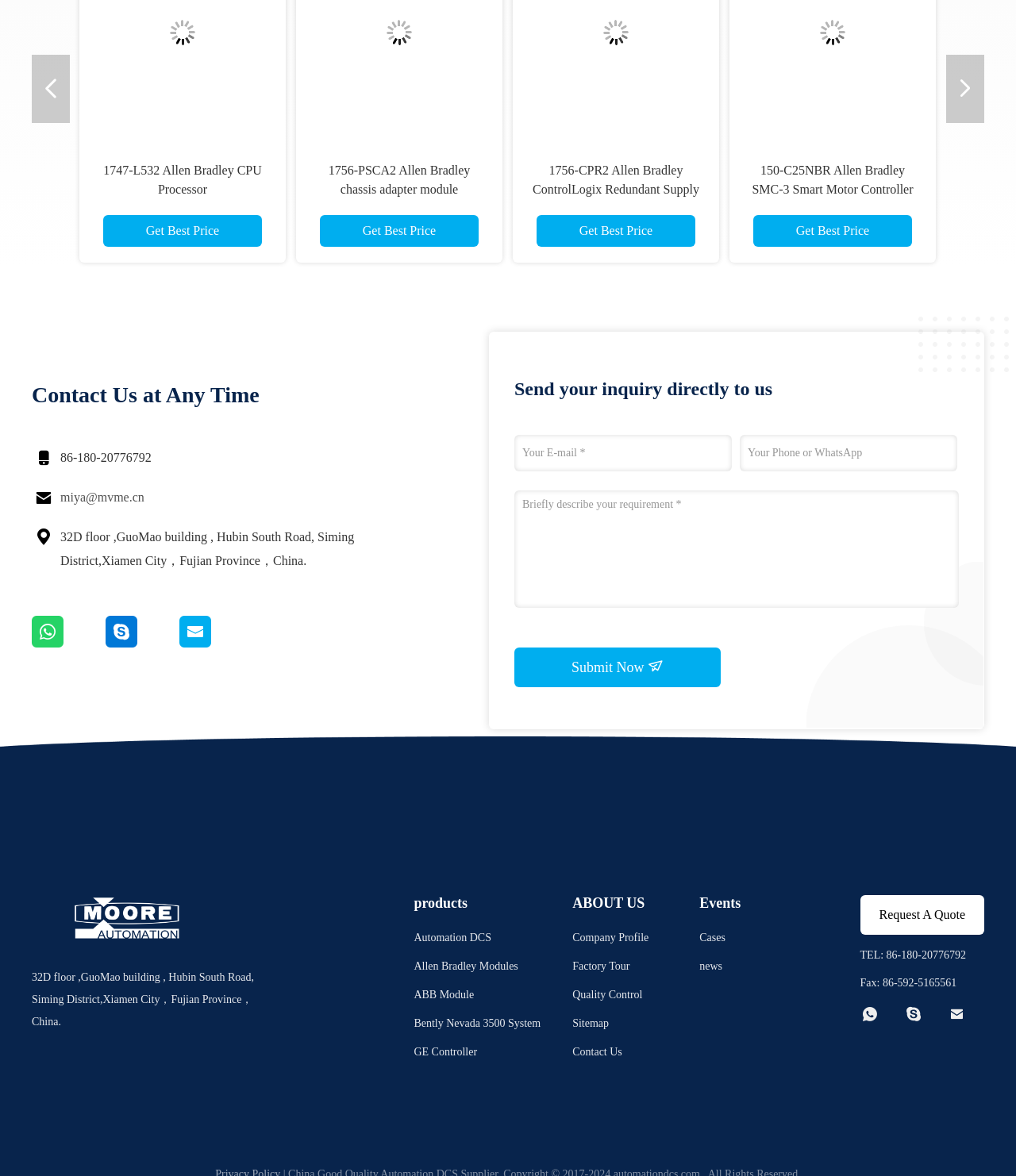Please identify the bounding box coordinates of the element I need to click to follow this instruction: "Send an inquiry directly to us".

[0.506, 0.551, 0.709, 0.585]